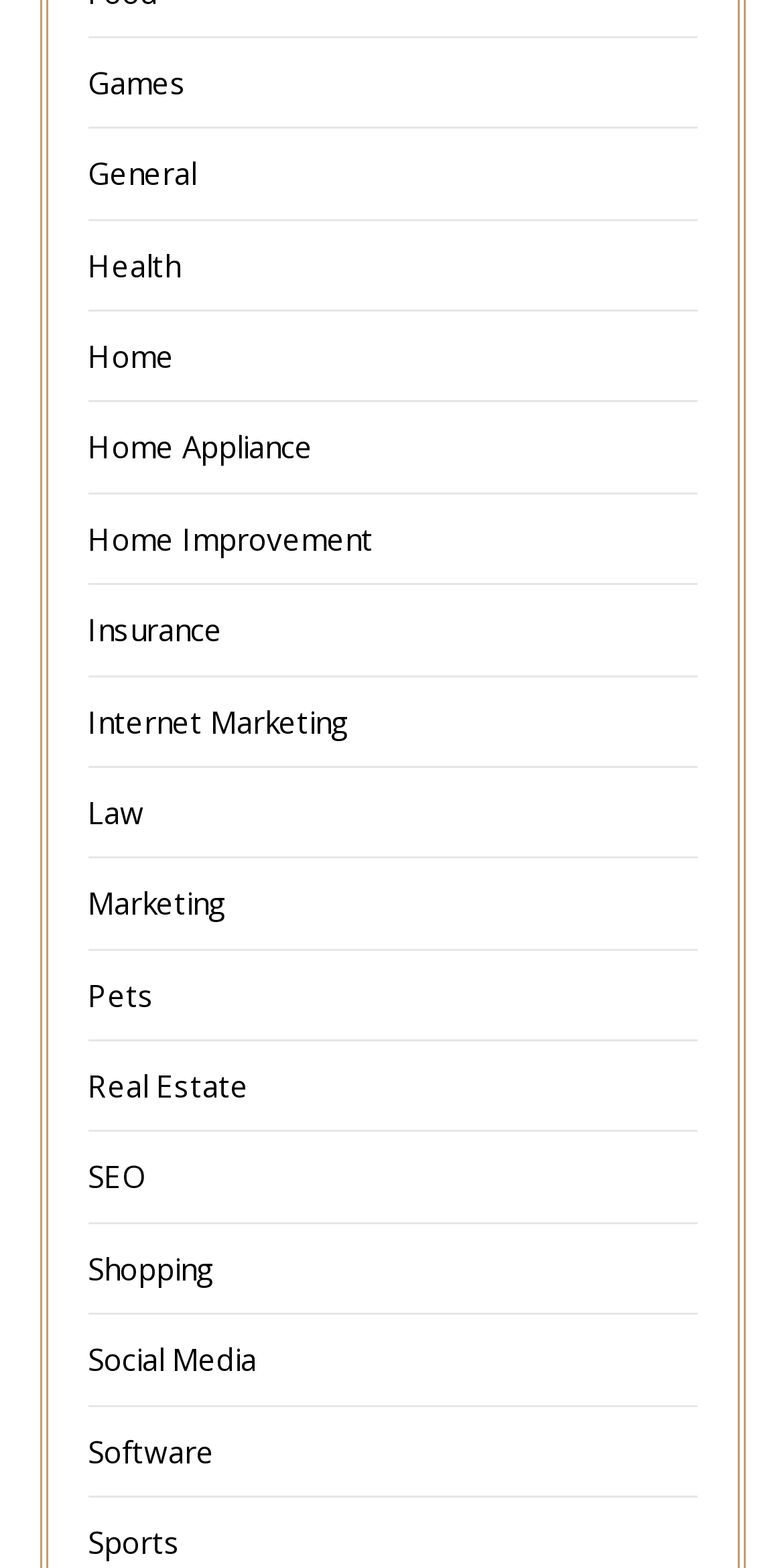Determine the bounding box coordinates of the area to click in order to meet this instruction: "Visit Home Improvement".

[0.112, 0.331, 0.476, 0.356]